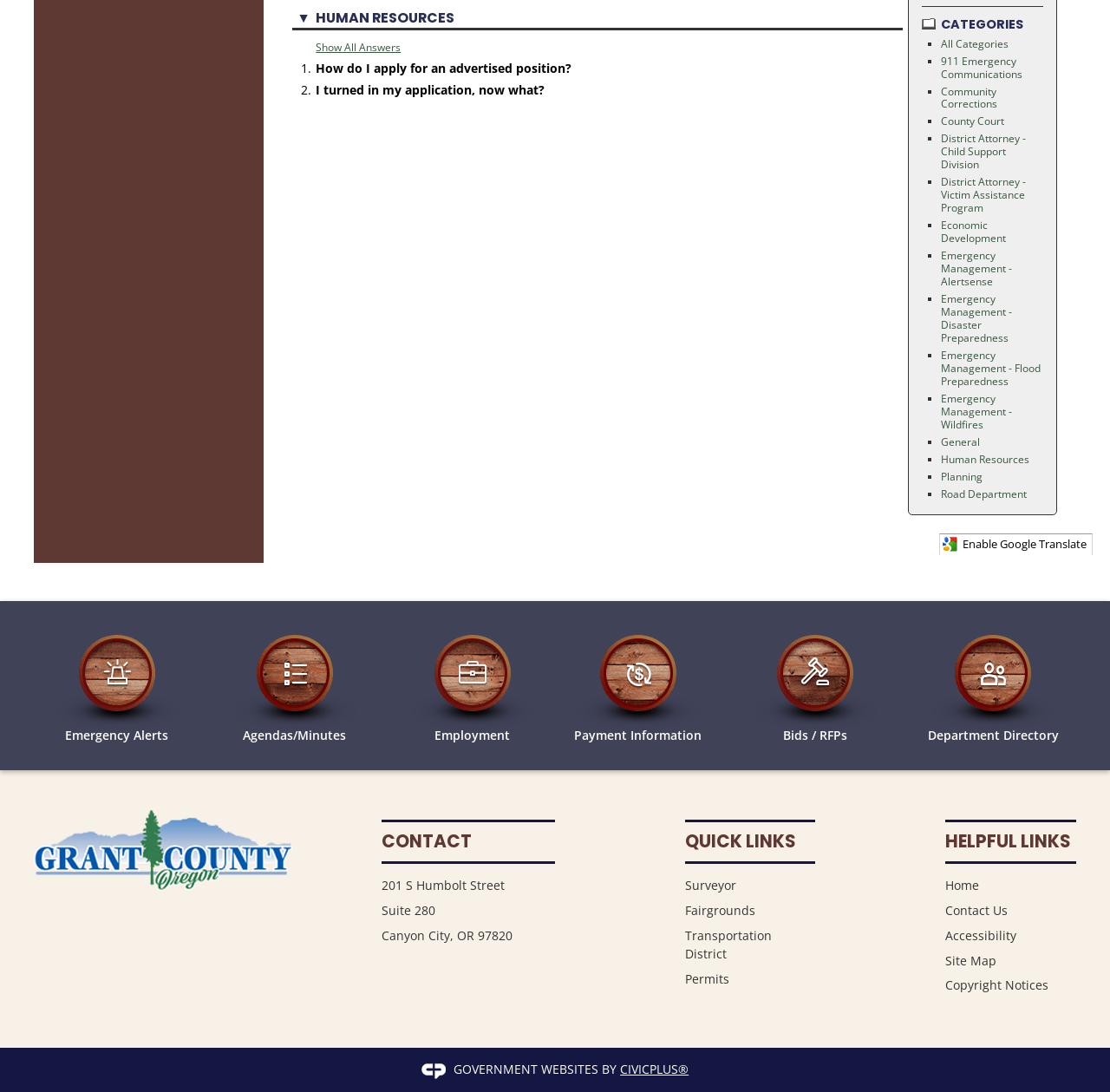Given the description of a UI element: "Bids / RFPs", identify the bounding box coordinates of the matching element in the webpage screenshot.

[0.66, 0.562, 0.809, 0.682]